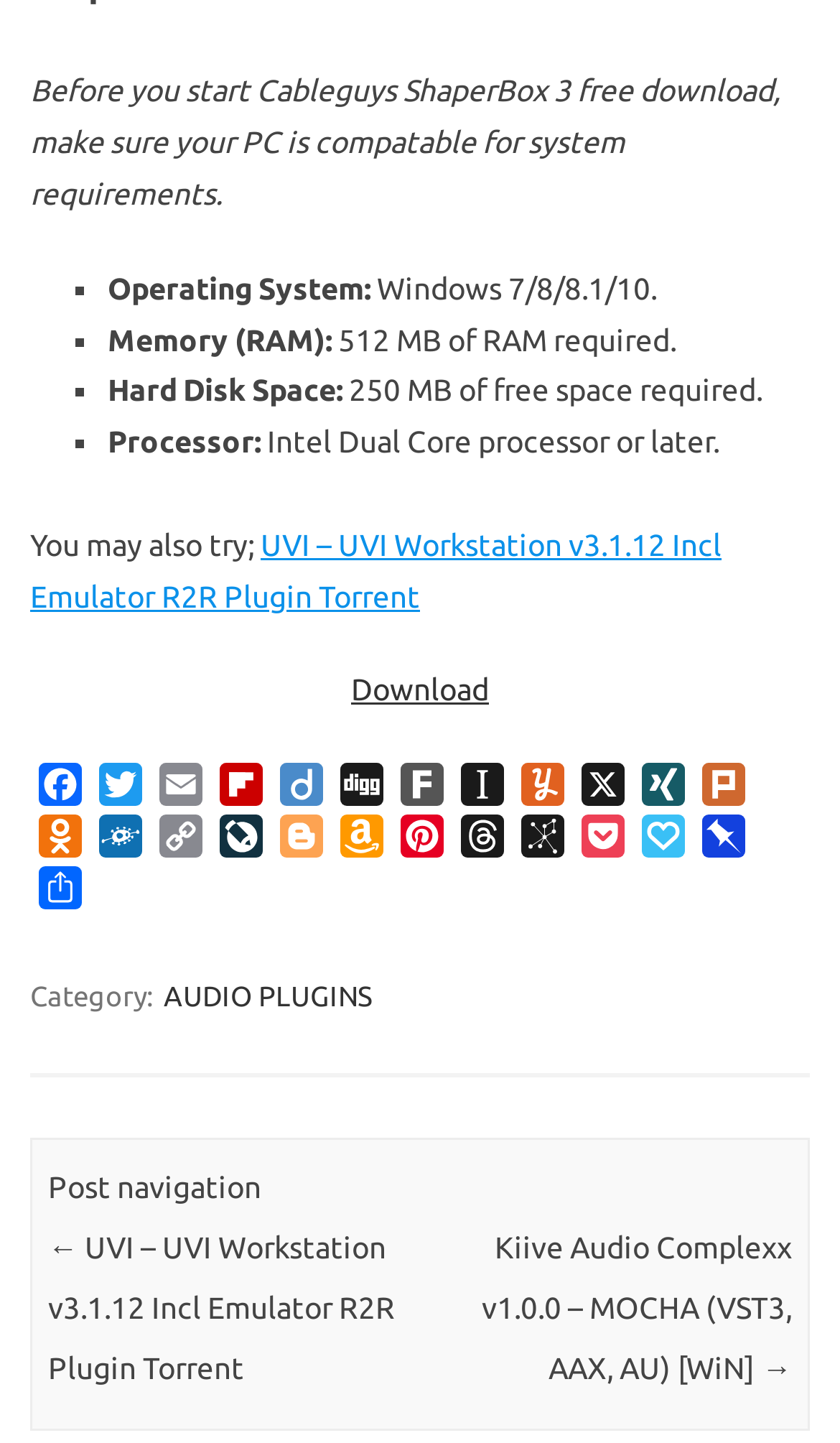What is the minimum operating system required for Cableguys ShaperBox 3?
Please answer the question with as much detail and depth as you can.

According to the system requirements listed on the webpage, the minimum operating system required for Cableguys ShaperBox 3 is Windows 7, as indicated by the text 'Operating System: Windows 7/8/8.1/10'.